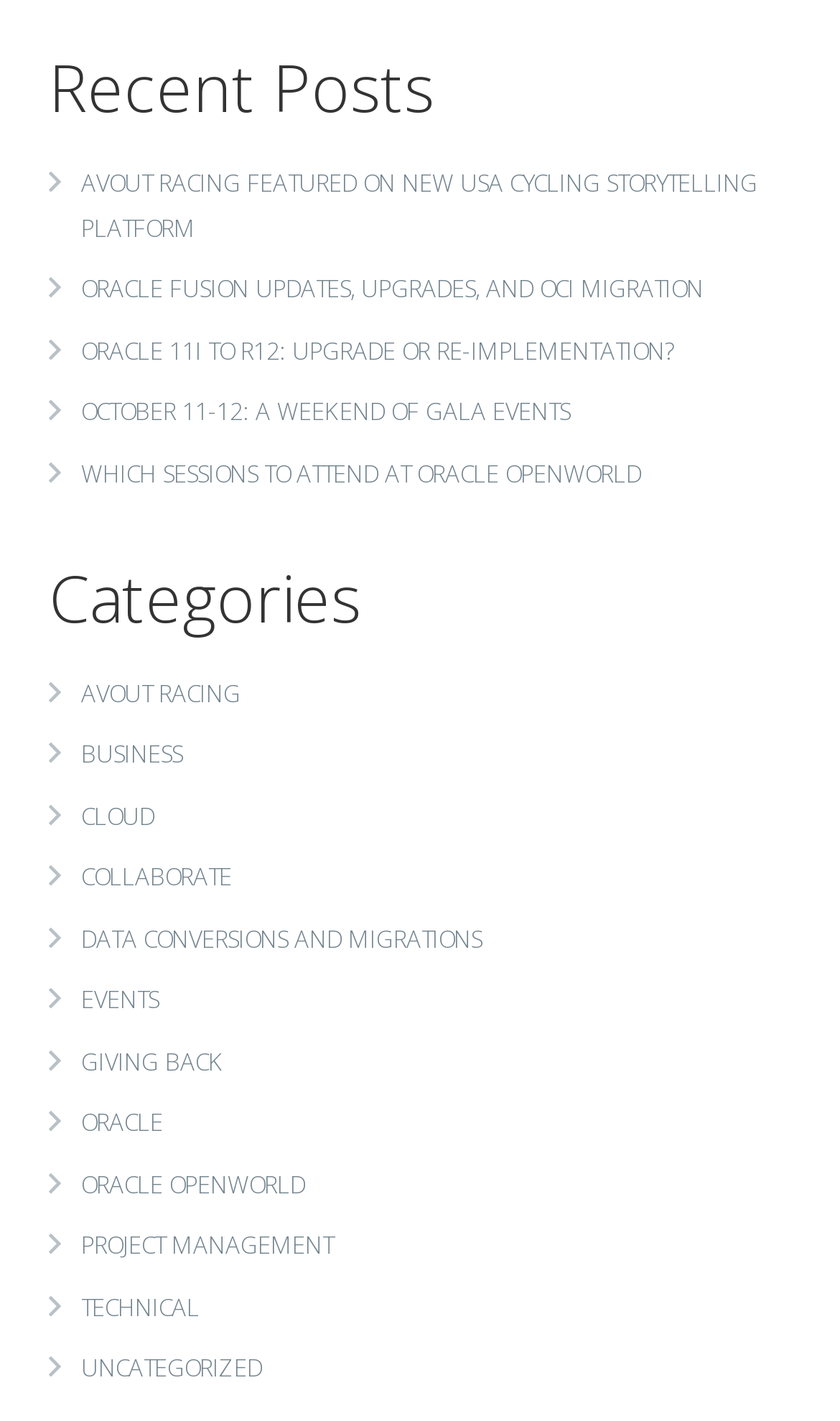Determine the bounding box coordinates for the area you should click to complete the following instruction: "read about AVOUT RACING FEATURED ON NEW USA CYCLING STORYTELLING PLATFORM".

[0.096, 0.112, 0.942, 0.176]